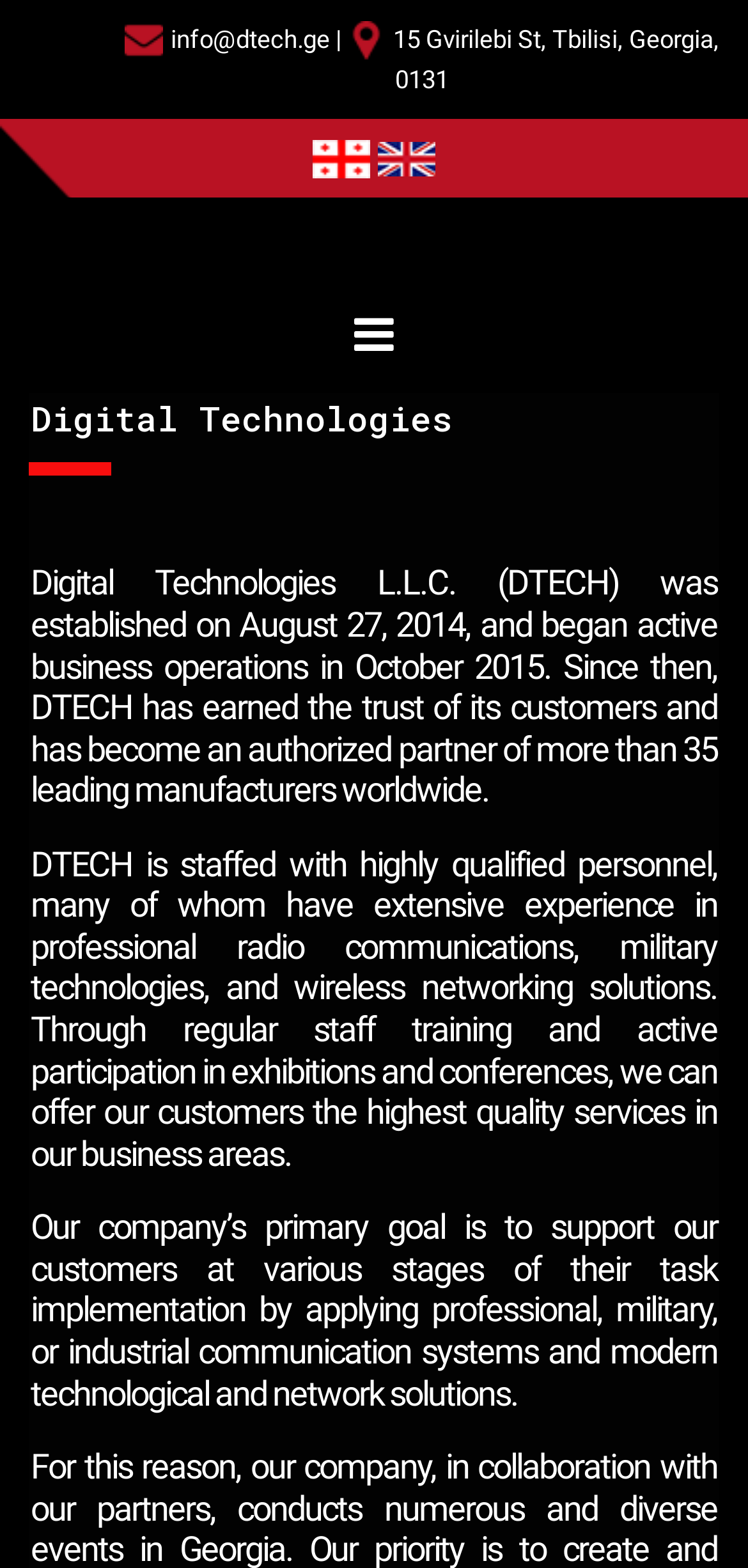How many leading manufacturers is the company a partner of?
Refer to the image and respond with a one-word or short-phrase answer.

More than 35